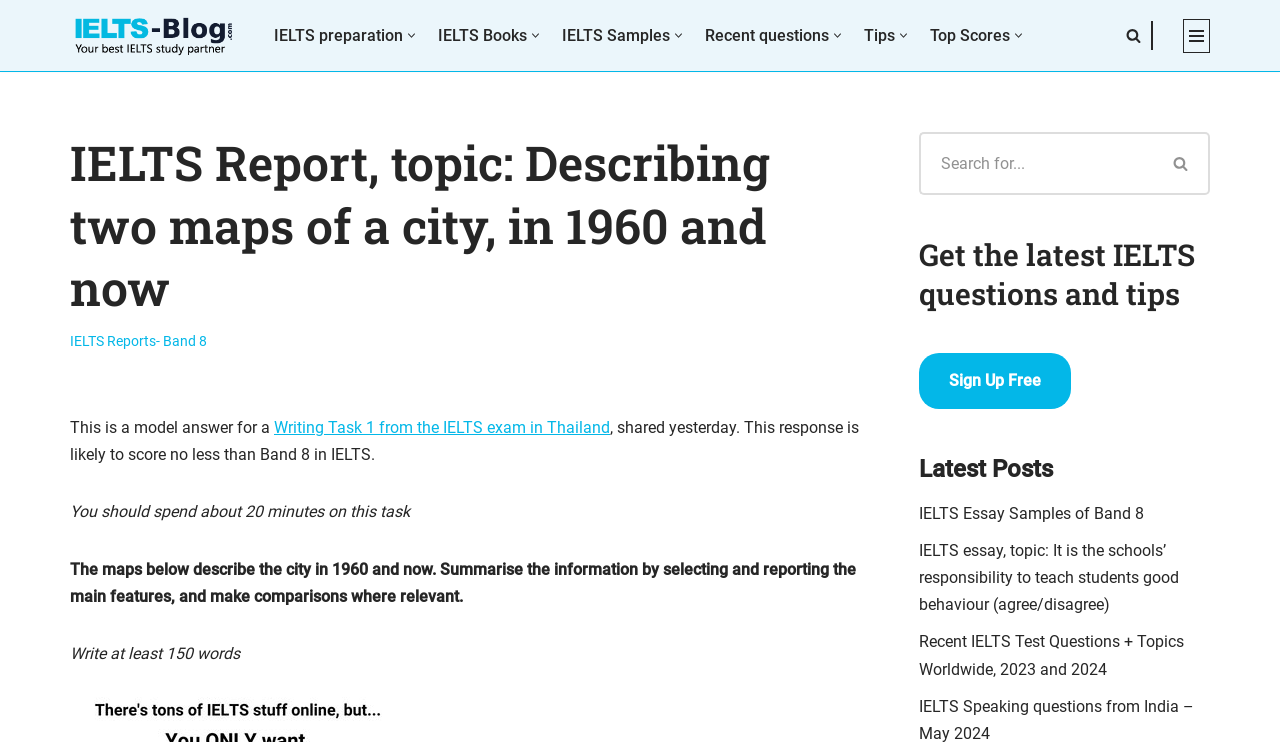Locate the bounding box coordinates of the UI element described by: "Navigation Menu". The bounding box coordinates should consist of four float numbers between 0 and 1, i.e., [left, top, right, bottom].

[0.924, 0.025, 0.945, 0.071]